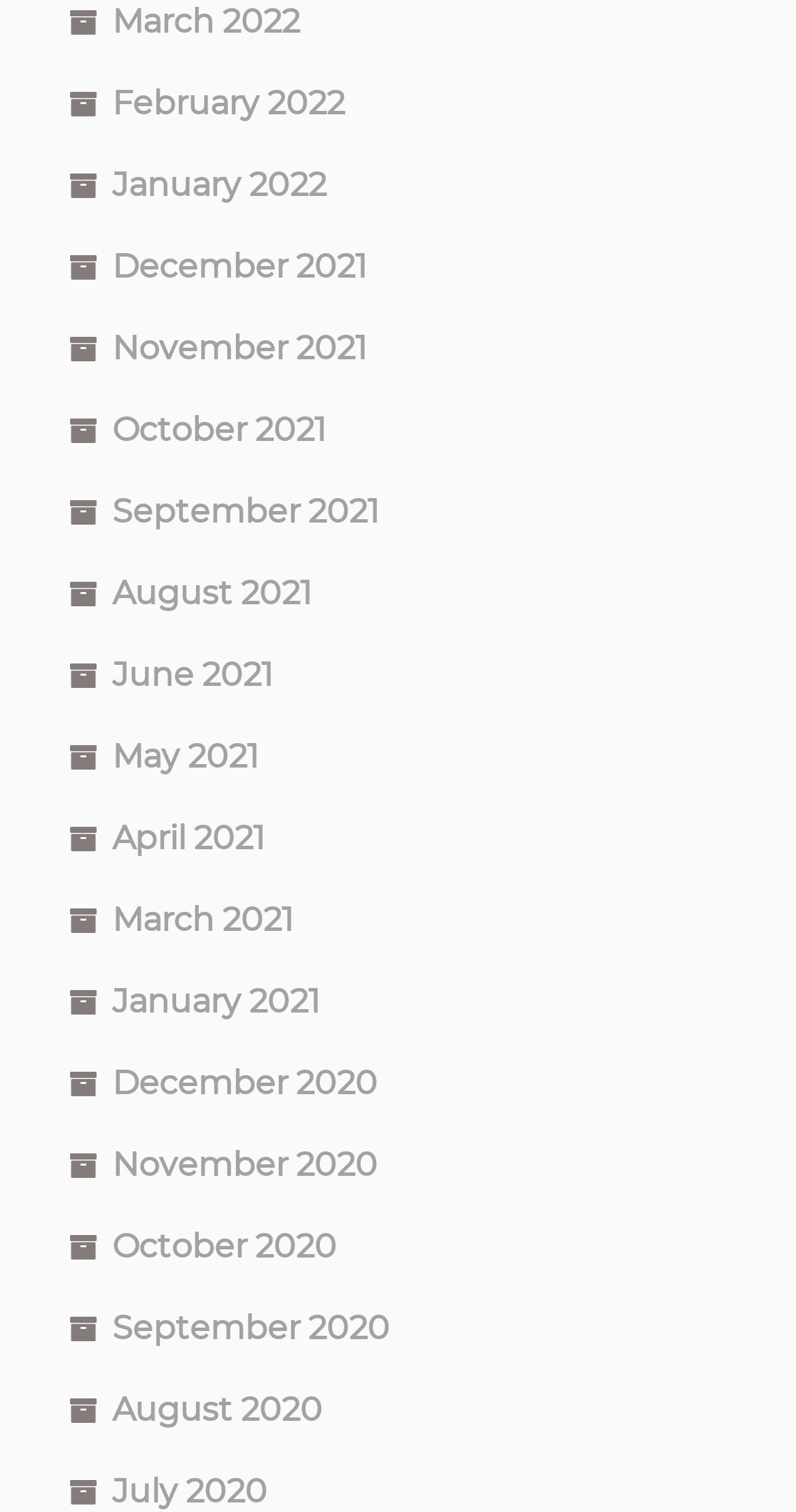What is the most recent month listed?
Provide a detailed answer to the question, using the image to inform your response.

By examining the list of links, I found that the most recent month listed is March 2022, which is located at the top of the list.